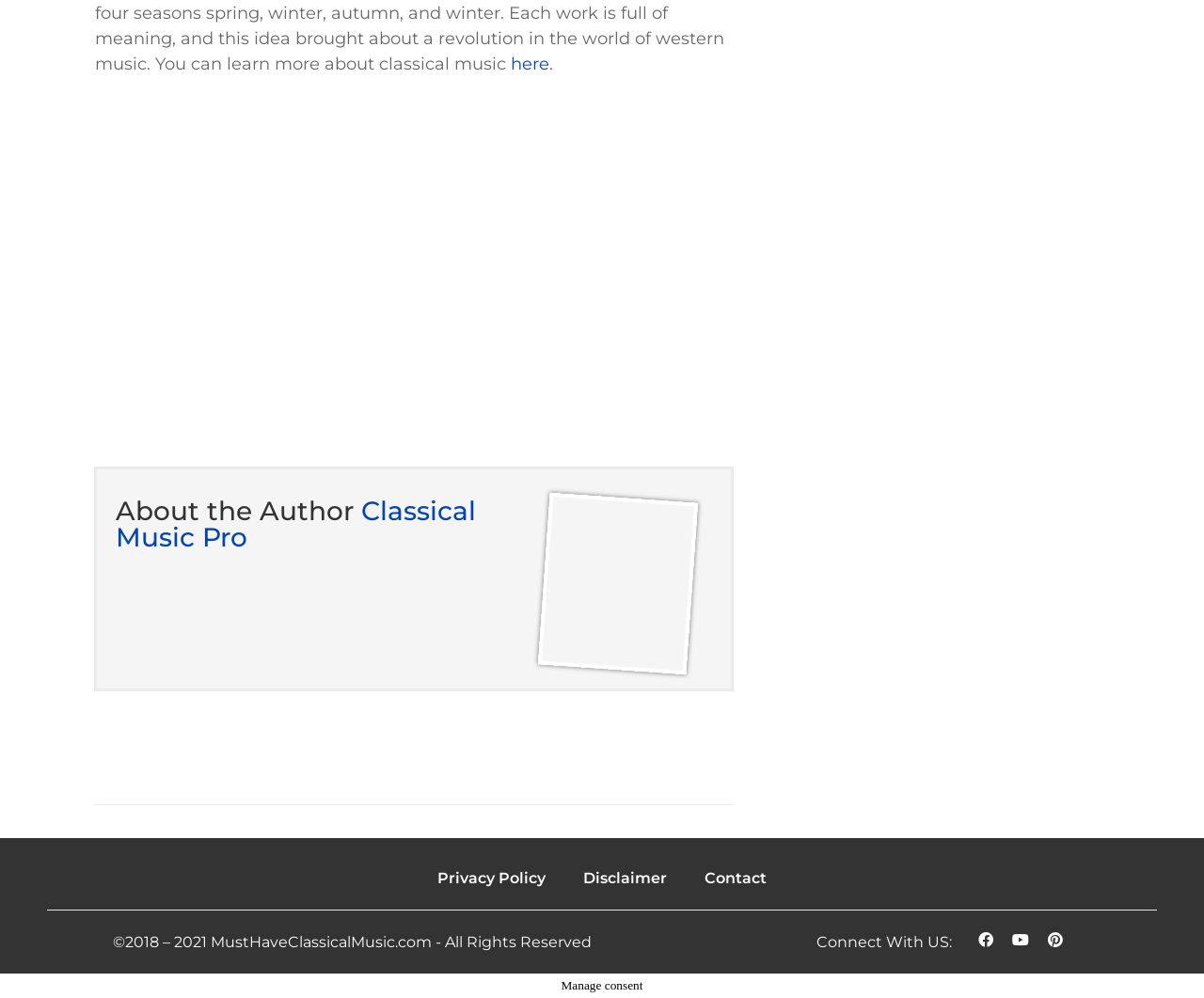What is the topic of the guide?
Answer the question with as much detail as possible.

The image with the text 'guide to classical music' and the static text 'Want To Discover The Best Classical Music?' suggest that the topic of the guide is classical music.